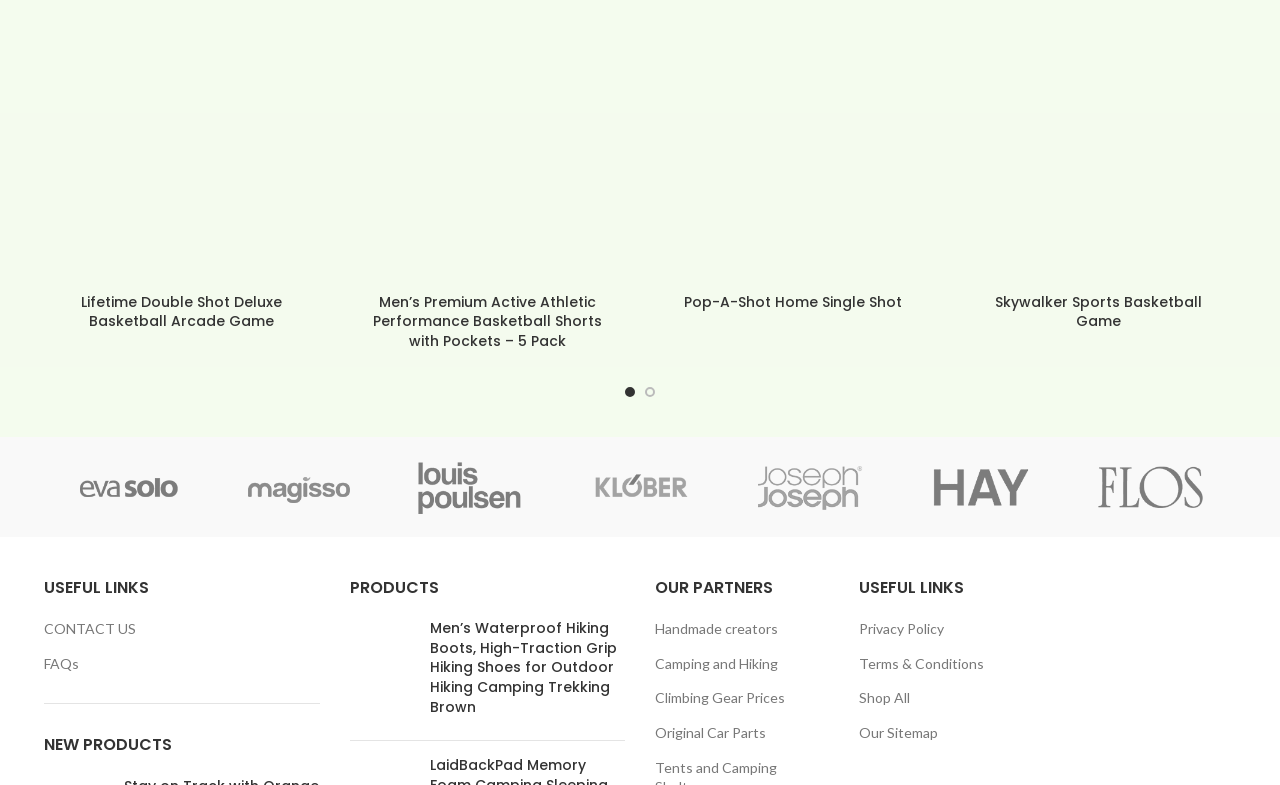How many products are shown on the webpage?
Answer the question using a single word or phrase, according to the image.

5